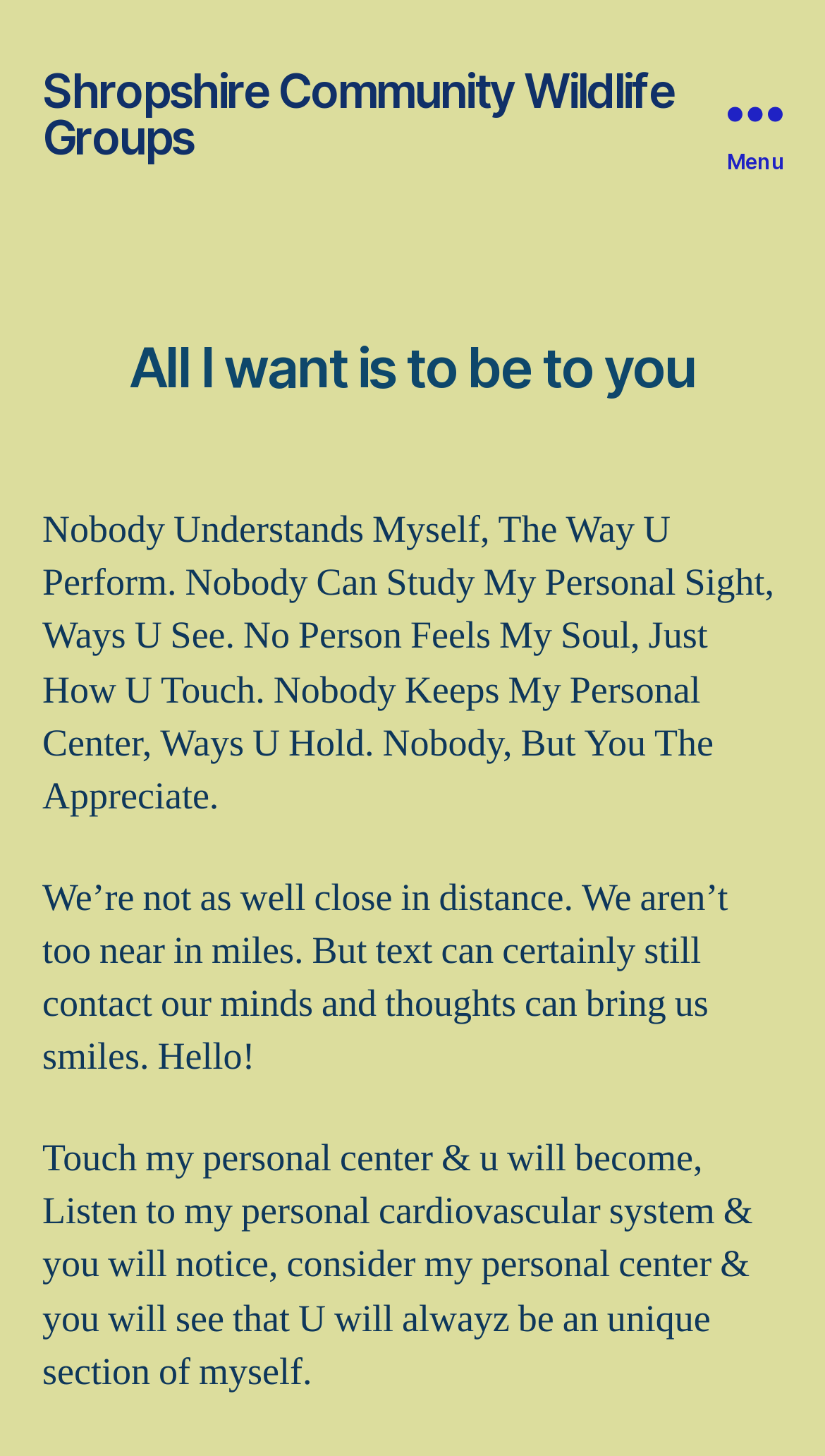Provide an in-depth caption for the contents of the webpage.

The webpage appears to be a personal and emotional expression of love and appreciation. At the top left of the page, there is a link to "Shropshire Community Wildlife Groups". On the top right, there is a button labeled "Menu" that is not expanded. 

Below the menu button, there is a header section that contains a heading "All I want is to be to you" in a prominent position. Underneath the heading, there are three blocks of poetic text that express deep emotions and longing. The first block of text describes the unique connection between two people, with phrases like "Nobody Understands Myself" and "Nobody Keeps My Personal Center". 

The second block of text is a message of love and connection despite physical distance, with lines like "We’re not as well close in distance" and "Hello!". The third block of text is a romantic and introspective passage that invites the reader to "Touch my personal center" and promises that they will "always be an unique section of myself". Overall, the webpage is a heartfelt and sentimental expression of love and devotion.